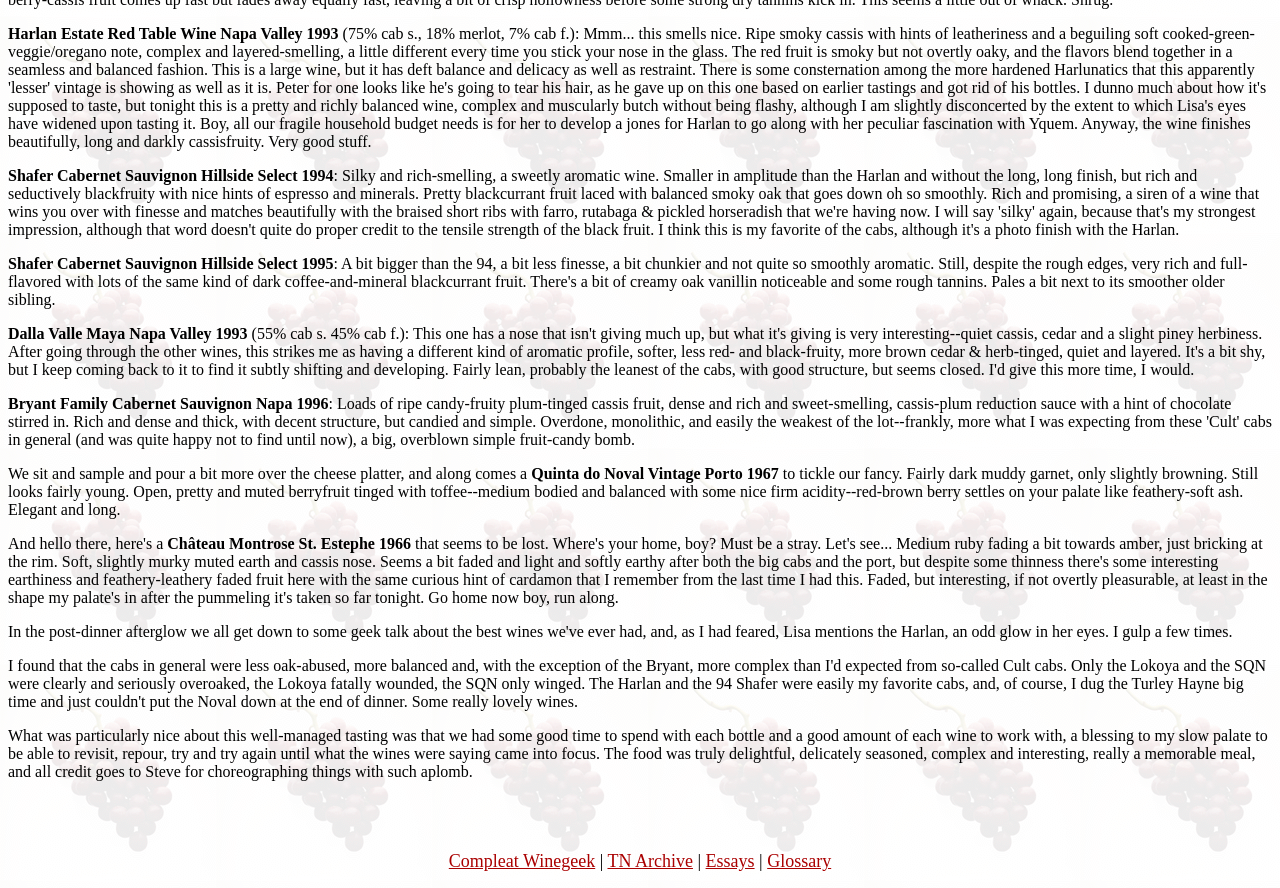What is the description of the Quinta do Noval Vintage Porto 1967?
Refer to the image and respond with a one-word or short-phrase answer.

Not provided